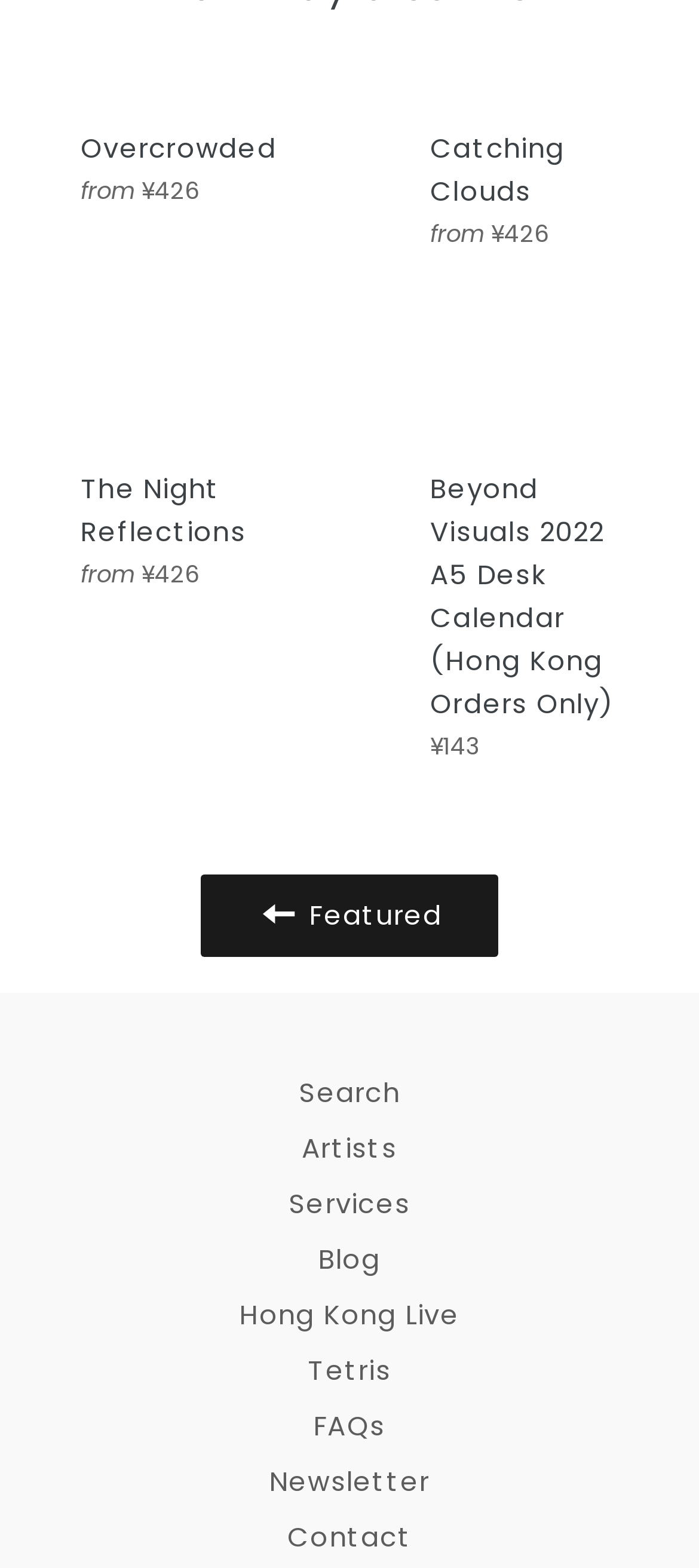Please identify the bounding box coordinates of the clickable region that I should interact with to perform the following instruction: "View Overcrowded print details". The coordinates should be expressed as four float numbers between 0 and 1, i.e., [left, top, right, bottom].

[0.077, 0.058, 0.423, 0.196]